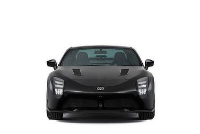Give a thorough caption of the image, focusing on all visible elements.

The image showcases the sleek and futuristic Toyota GR HV SPORTS concept car, prominently featured with its striking black exterior. The front view highlights the vehicle's aggressive styling, incorporating sharp lines and a low profile that accentuates its sporty design. Its headlights, shaped to enhance aerodynamics, emit a modern and sophisticated look. This concept car stands out as part of Toyota's innovative showcase at the Tokyo Motor Show 2017, representing the brand's commitment to performance and cutting-edge technology in automotive design. The overall aesthetics combine functionality and visual appeal, making it a notable entry in the electric vehicle segment.